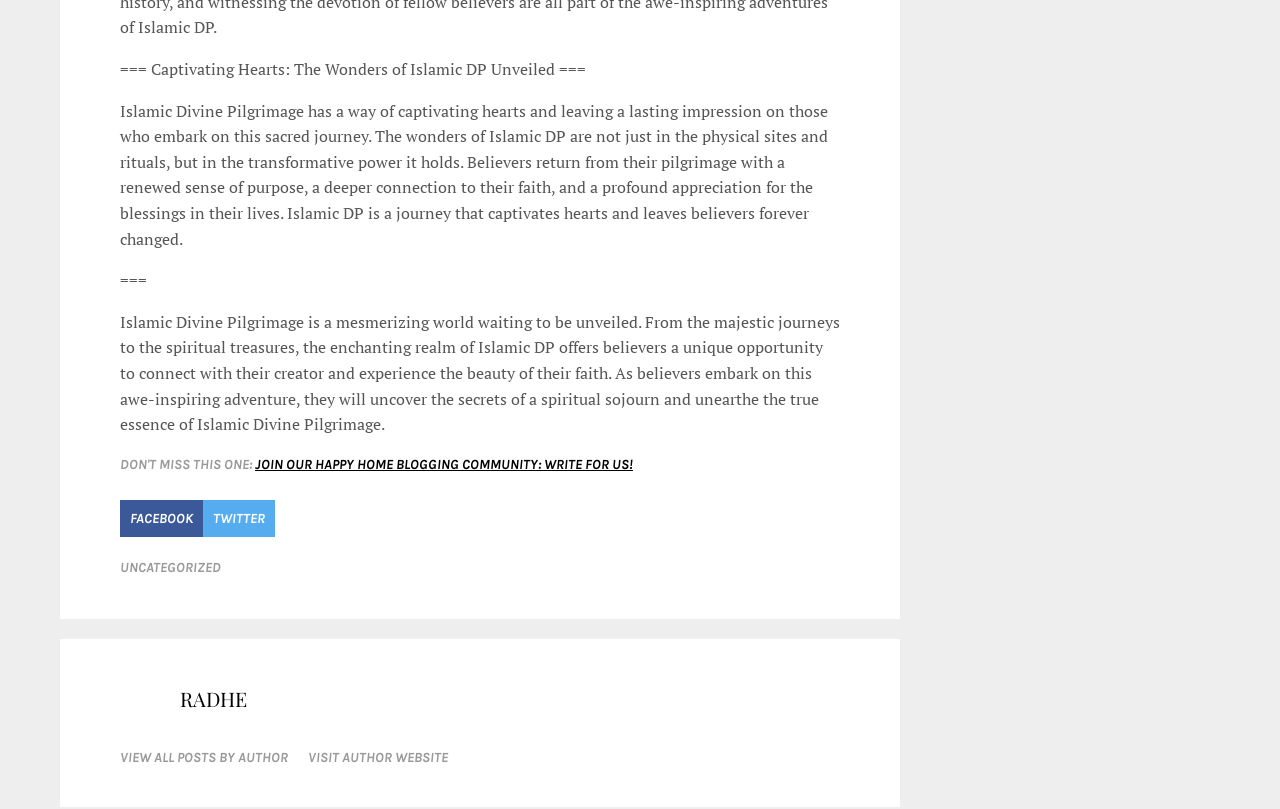How many paragraphs of text are there?
Look at the image and respond with a one-word or short-phrase answer.

3